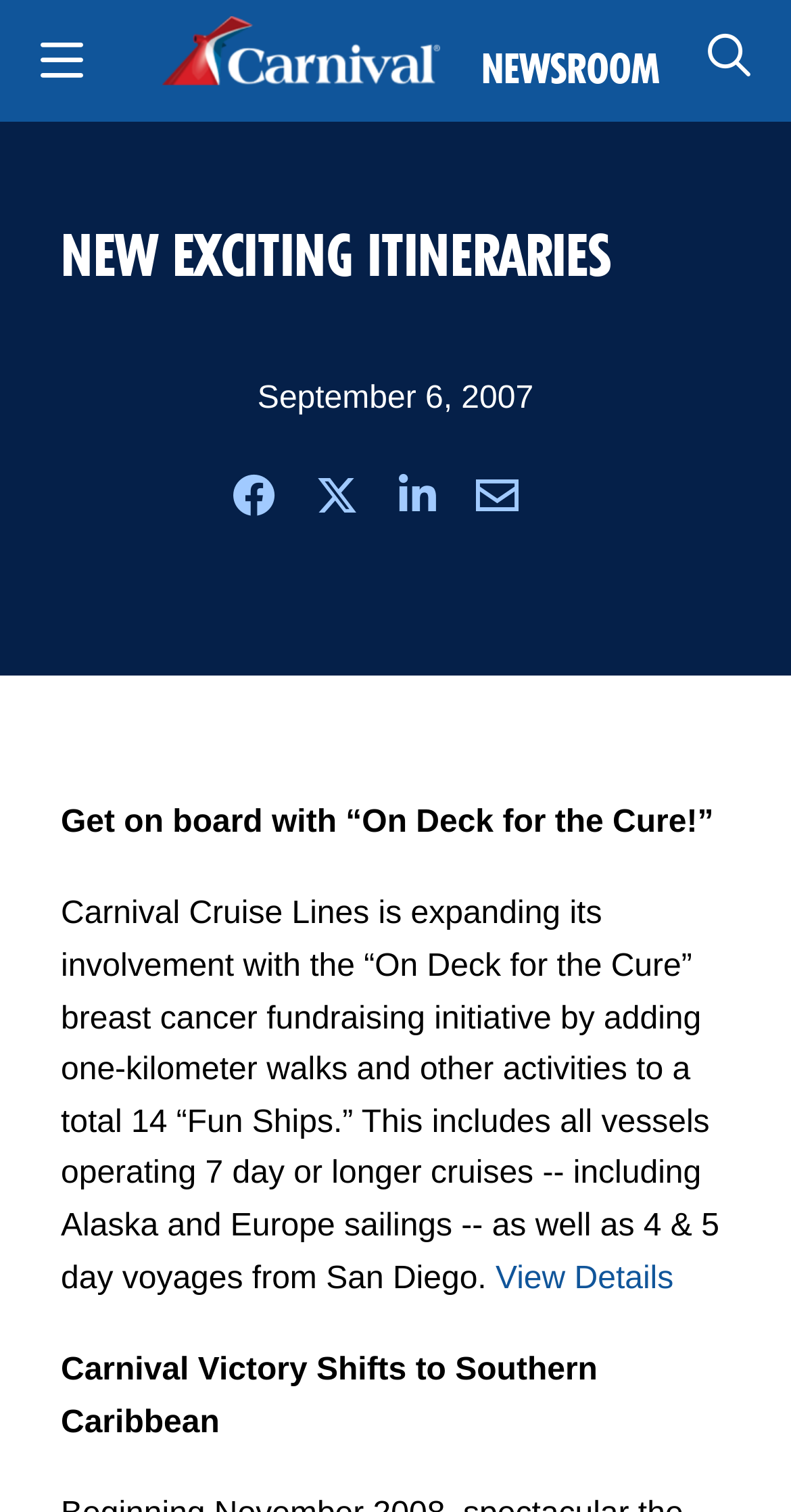Please determine the bounding box coordinates of the element's region to click for the following instruction: "Toggle the menu".

[0.051, 0.0, 0.105, 0.081]